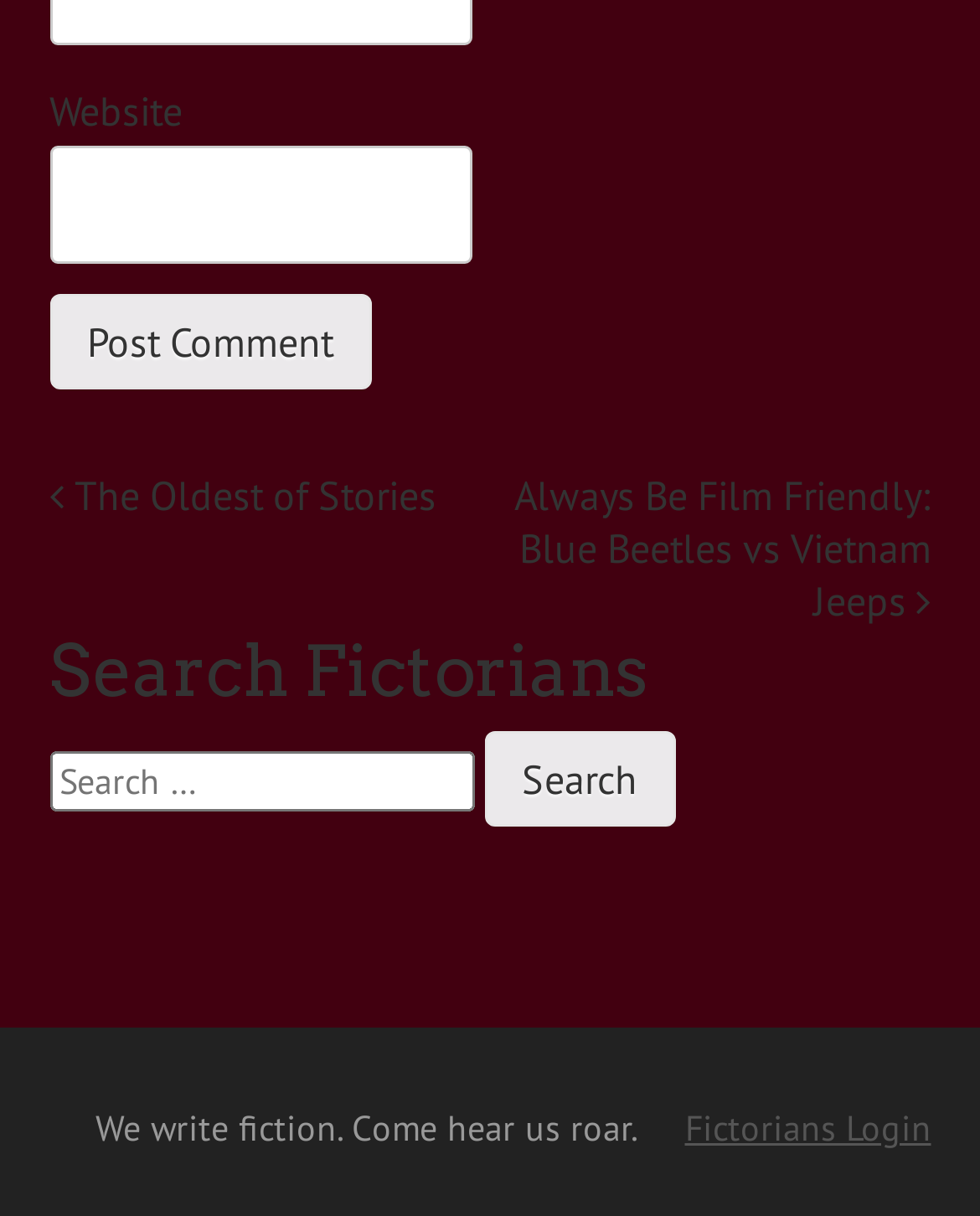Provide a brief response to the question using a single word or phrase: 
How many sections are there in the complementary section?

2